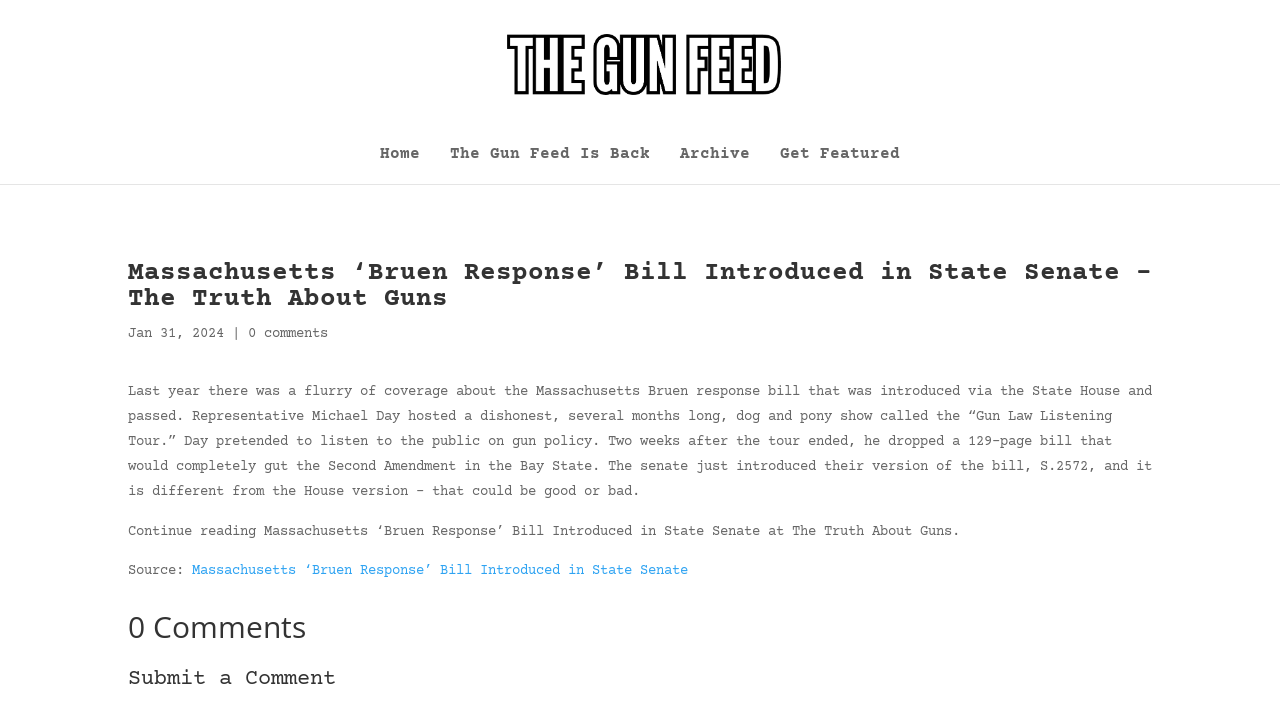Find the coordinates for the bounding box of the element with this description: "The Gun Feed Is Back".

[0.352, 0.209, 0.508, 0.261]